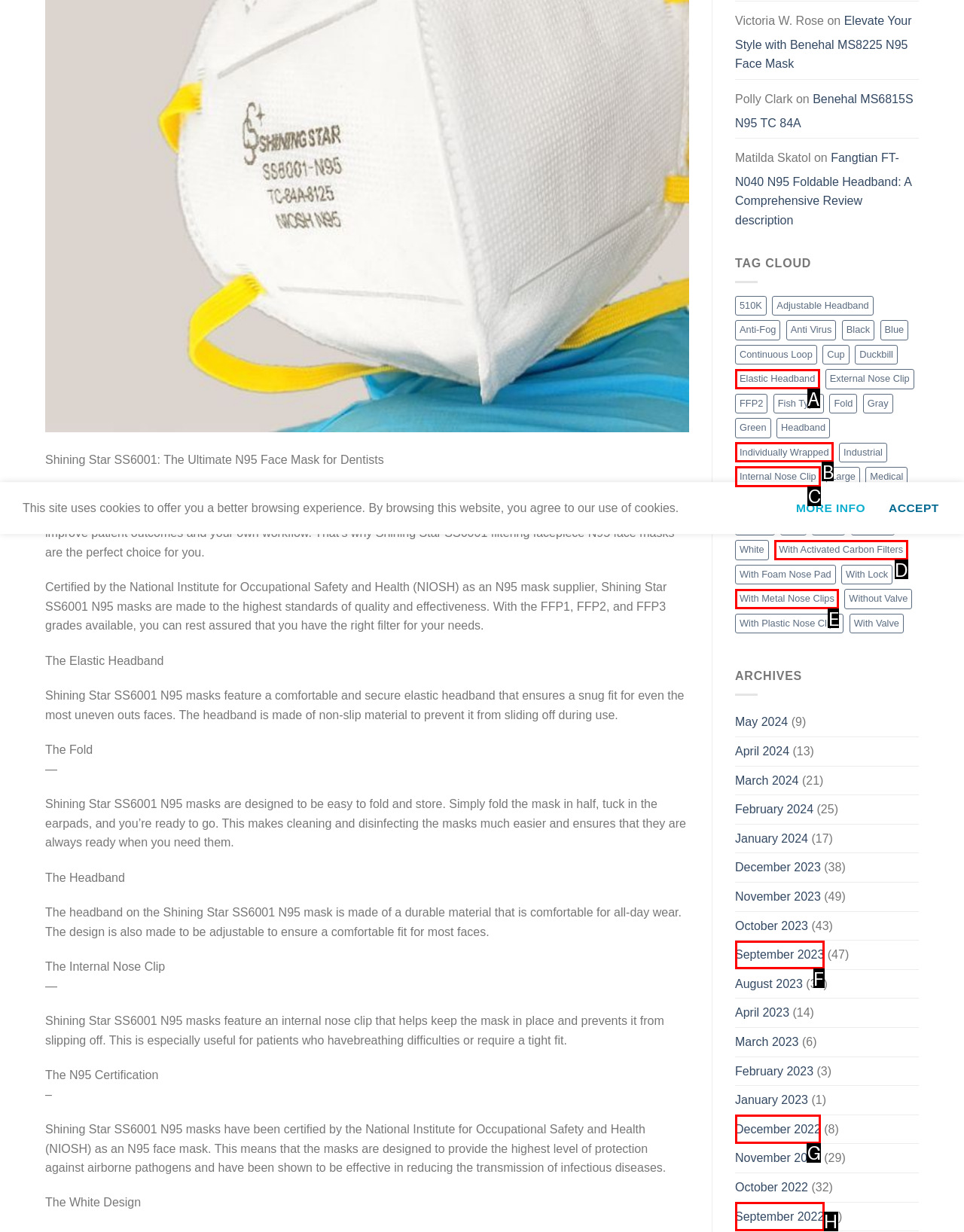Identify the letter corresponding to the UI element that matches this description: Internal Nose Clip
Answer using only the letter from the provided options.

C